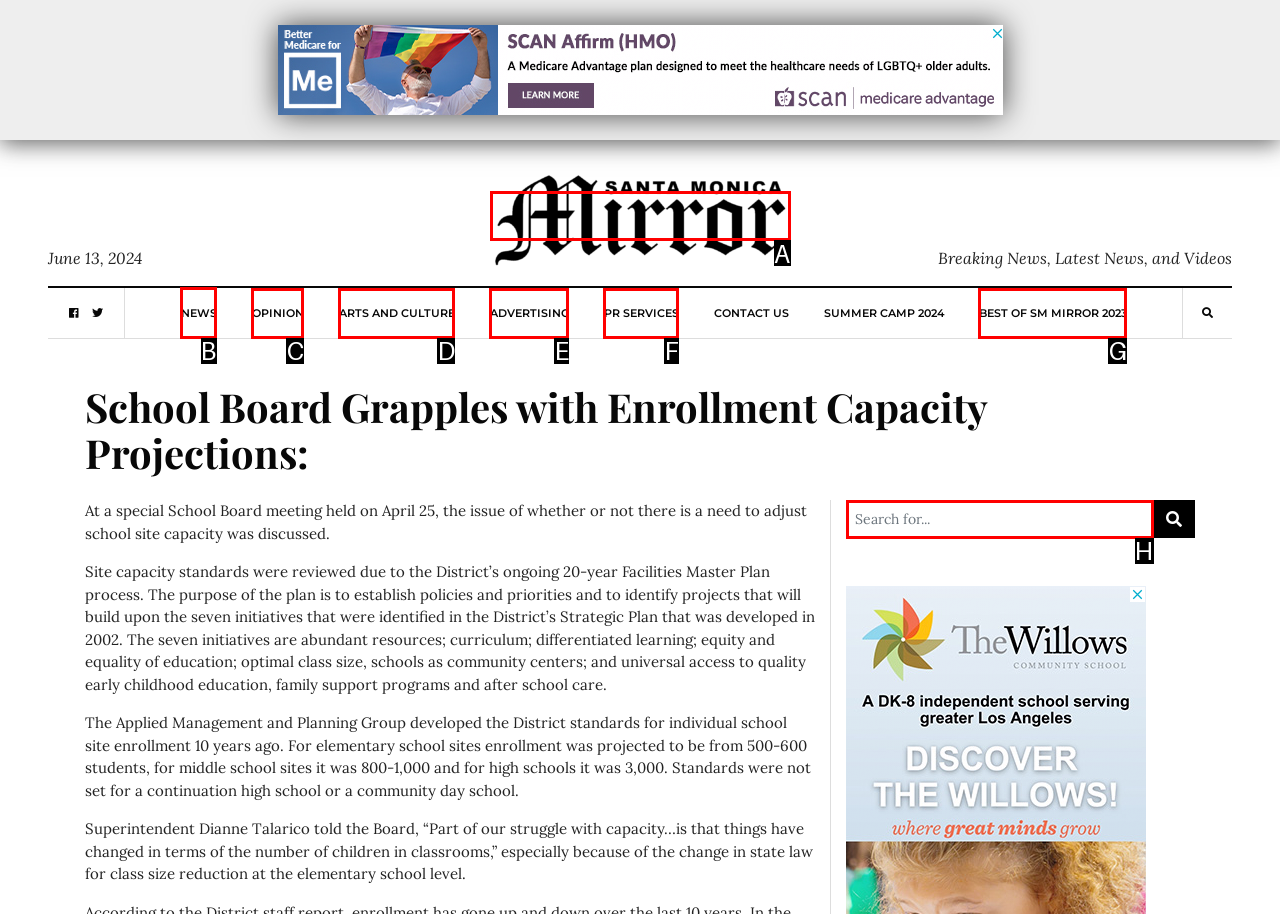Indicate the HTML element to be clicked to accomplish this task: Click the 'NEWS' link Respond using the letter of the correct option.

B